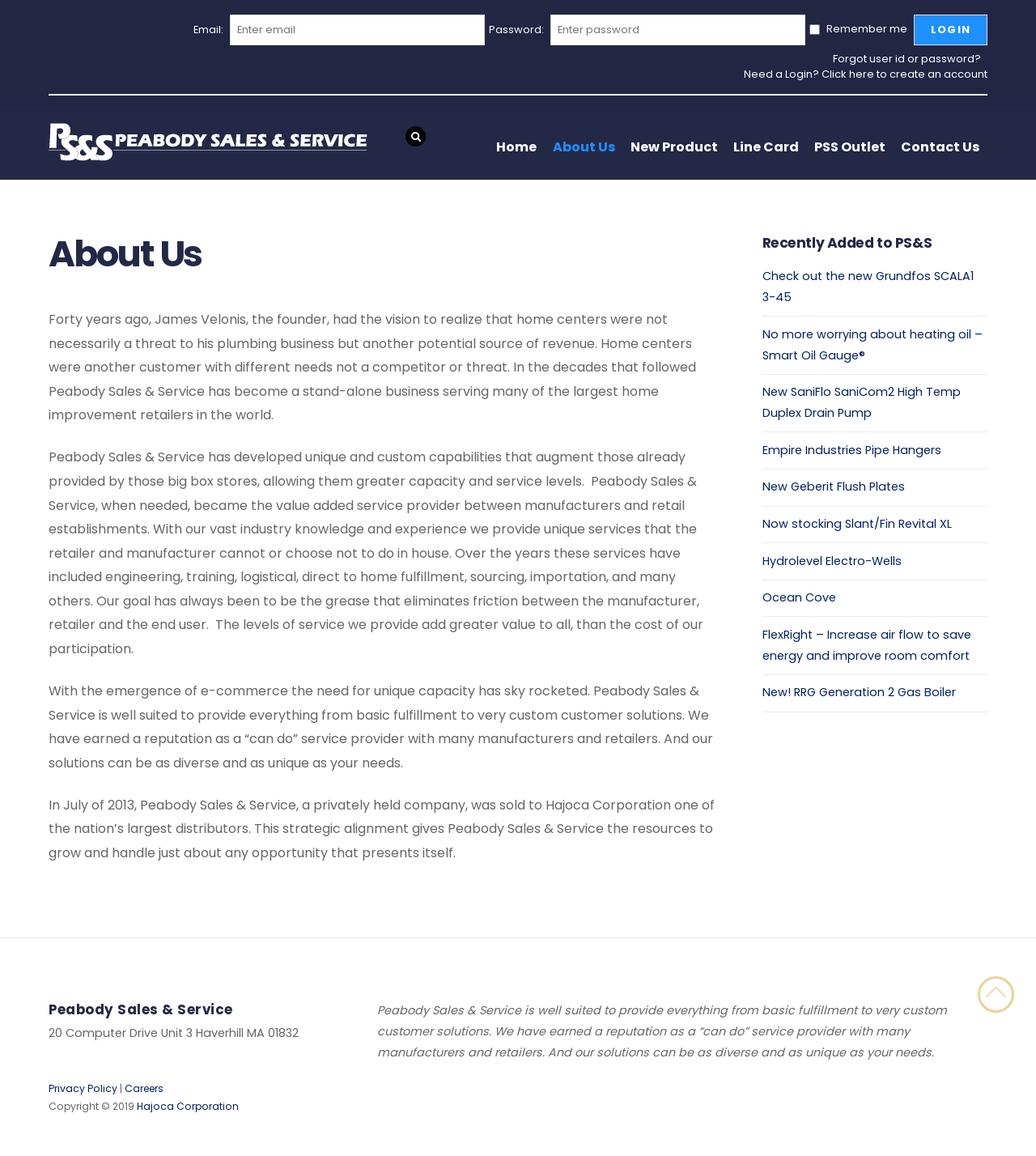Please identify the bounding box coordinates of the element that needs to be clicked to perform the following instruction: "view contact us page".

[0.862, 0.11, 0.953, 0.144]